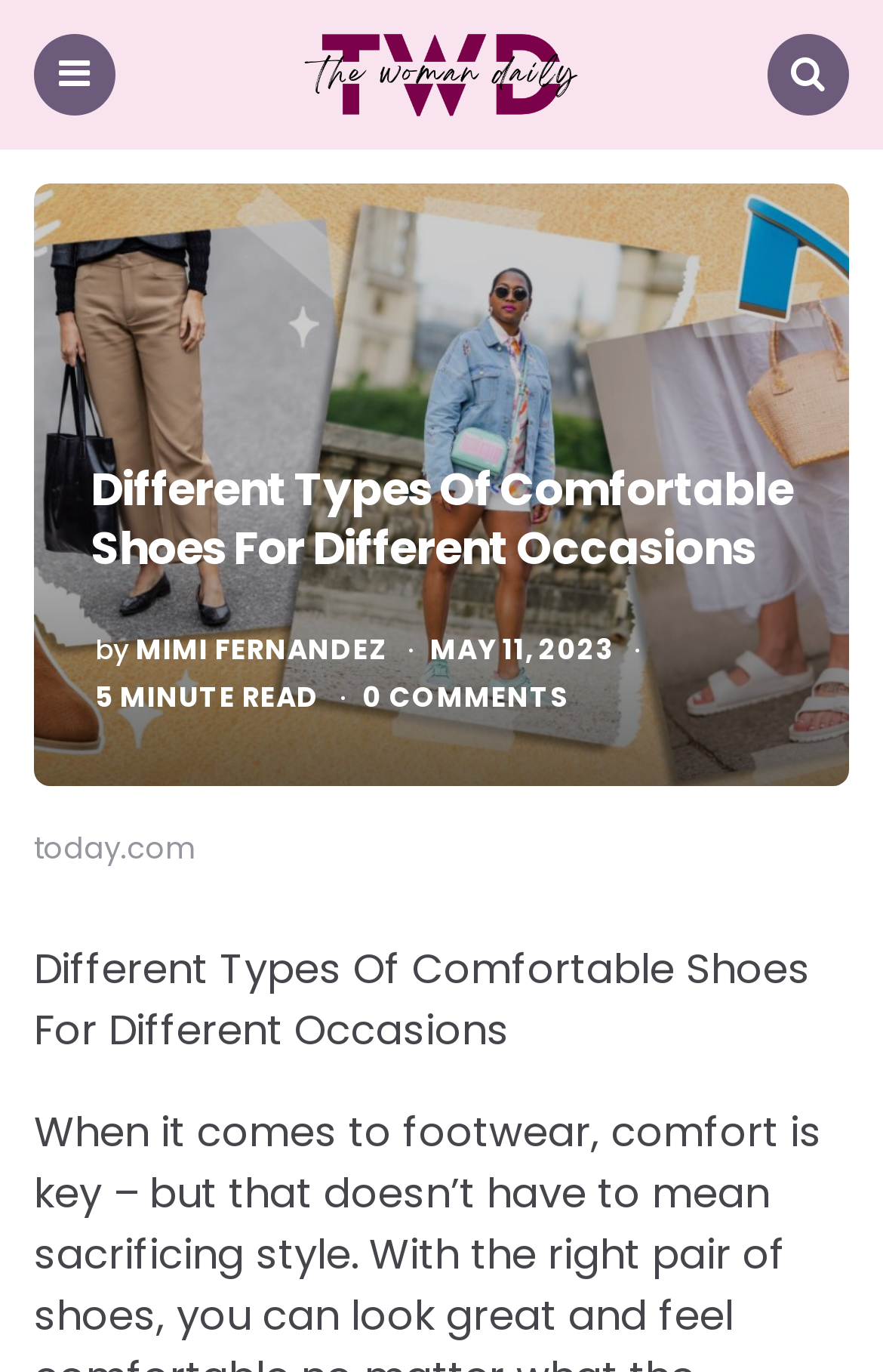Utilize the information from the image to answer the question in detail:
What is the date of this article?

I found the date by looking at the time element which contains the text 'MAY 11, 2023'.